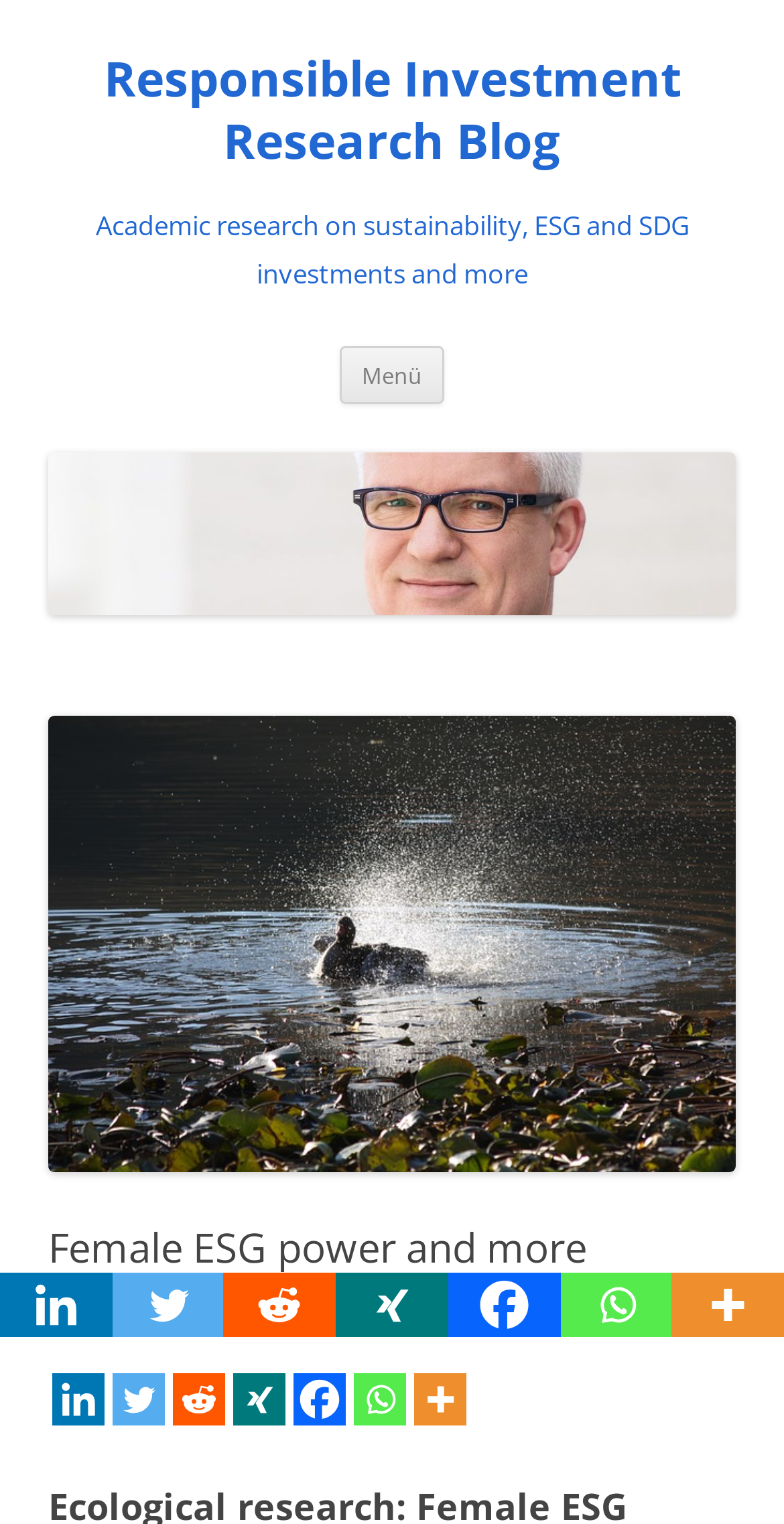Identify and provide the text content of the webpage's primary headline.

Responsible Investment Research Blog